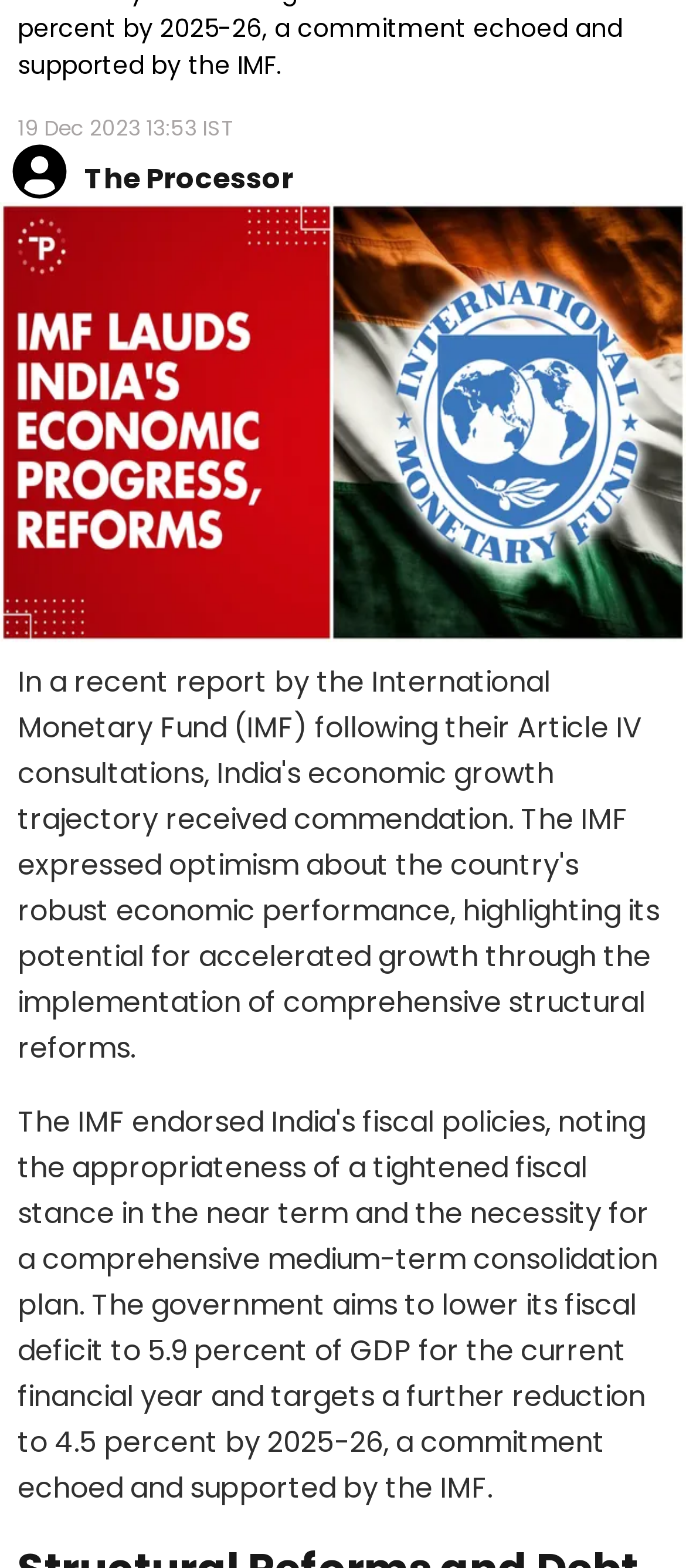Identify the bounding box of the HTML element described here: "The Processor". Provide the coordinates as four float numbers between 0 and 1: [left, top, right, bottom].

[0.123, 0.1, 0.428, 0.126]